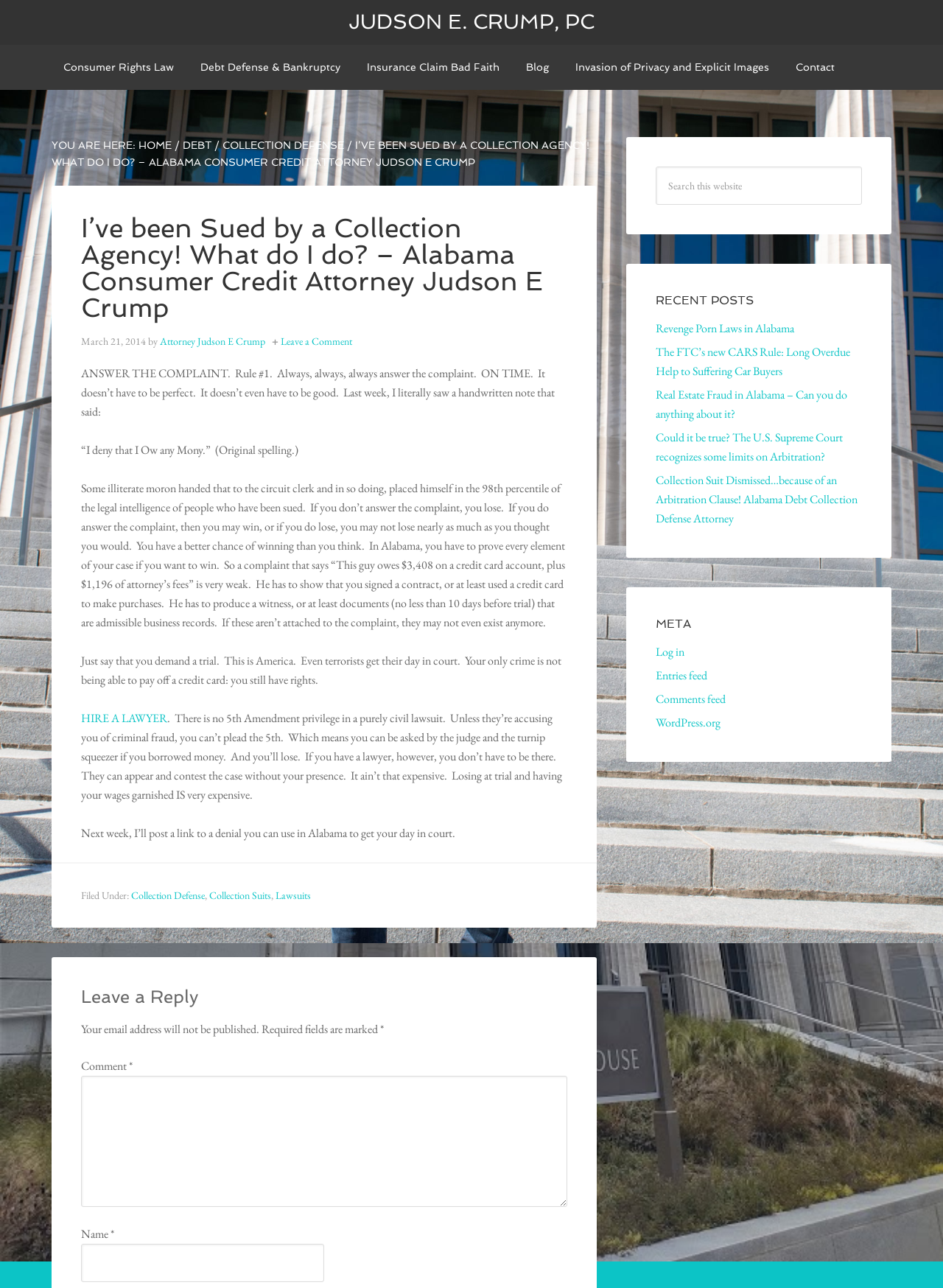Identify the bounding box coordinates of the area that should be clicked in order to complete the given instruction: "Click on the 'HOME' link". The bounding box coordinates should be four float numbers between 0 and 1, i.e., [left, top, right, bottom].

[0.147, 0.108, 0.182, 0.117]